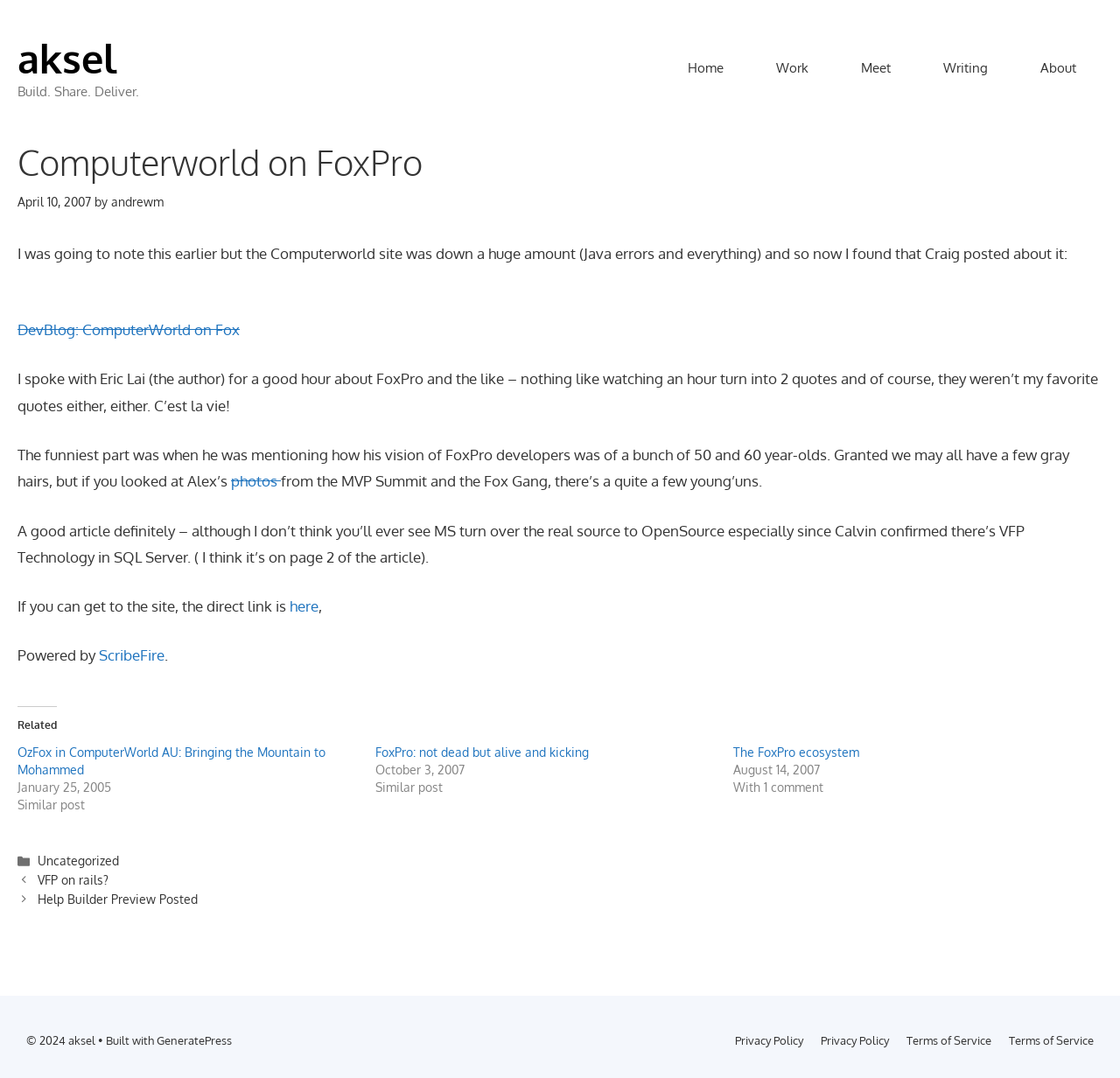Using the description "Privacy Policy", predict the bounding box of the relevant HTML element.

[0.733, 0.959, 0.794, 0.972]